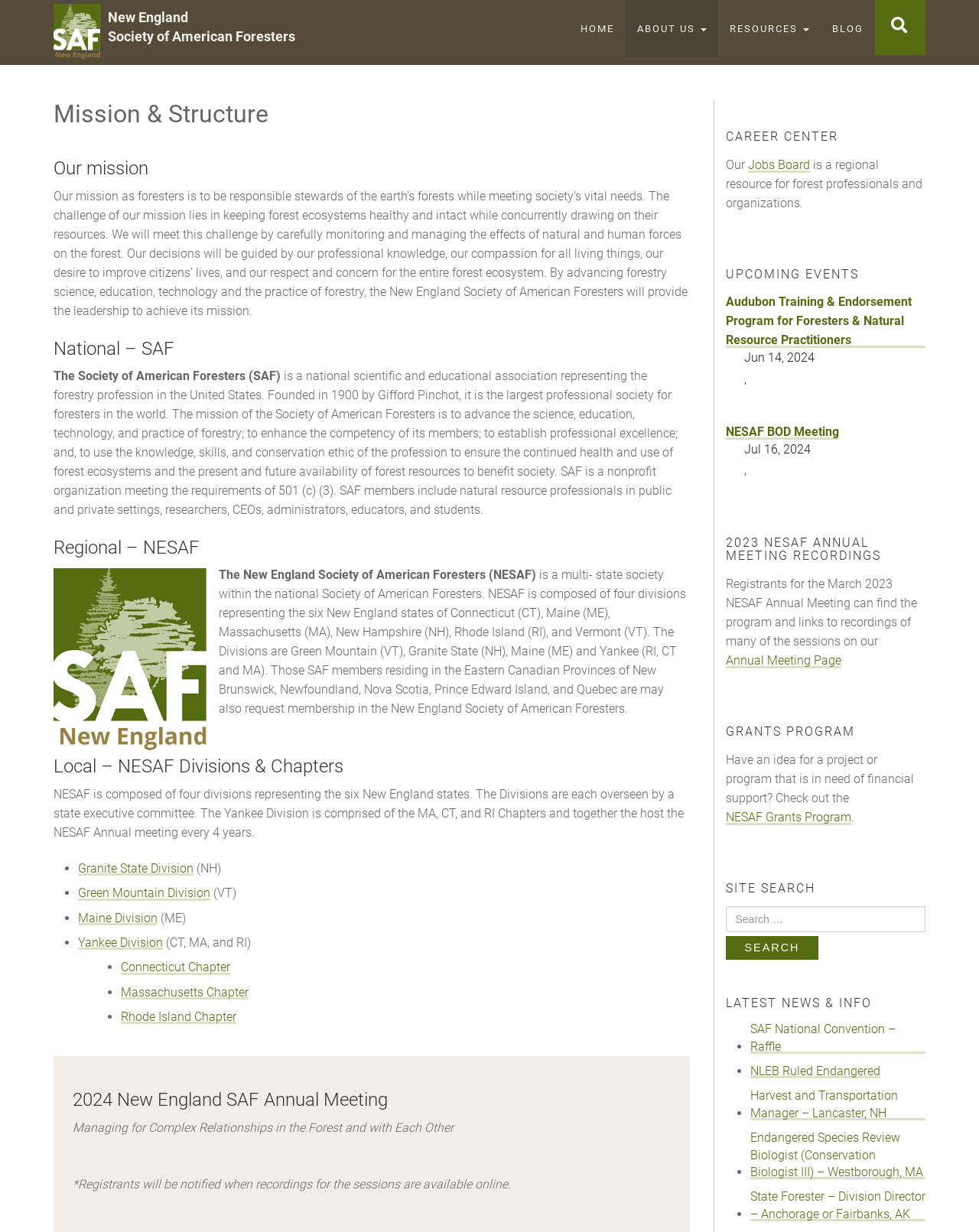Please extract the title of the webpage.

Mission & Structure